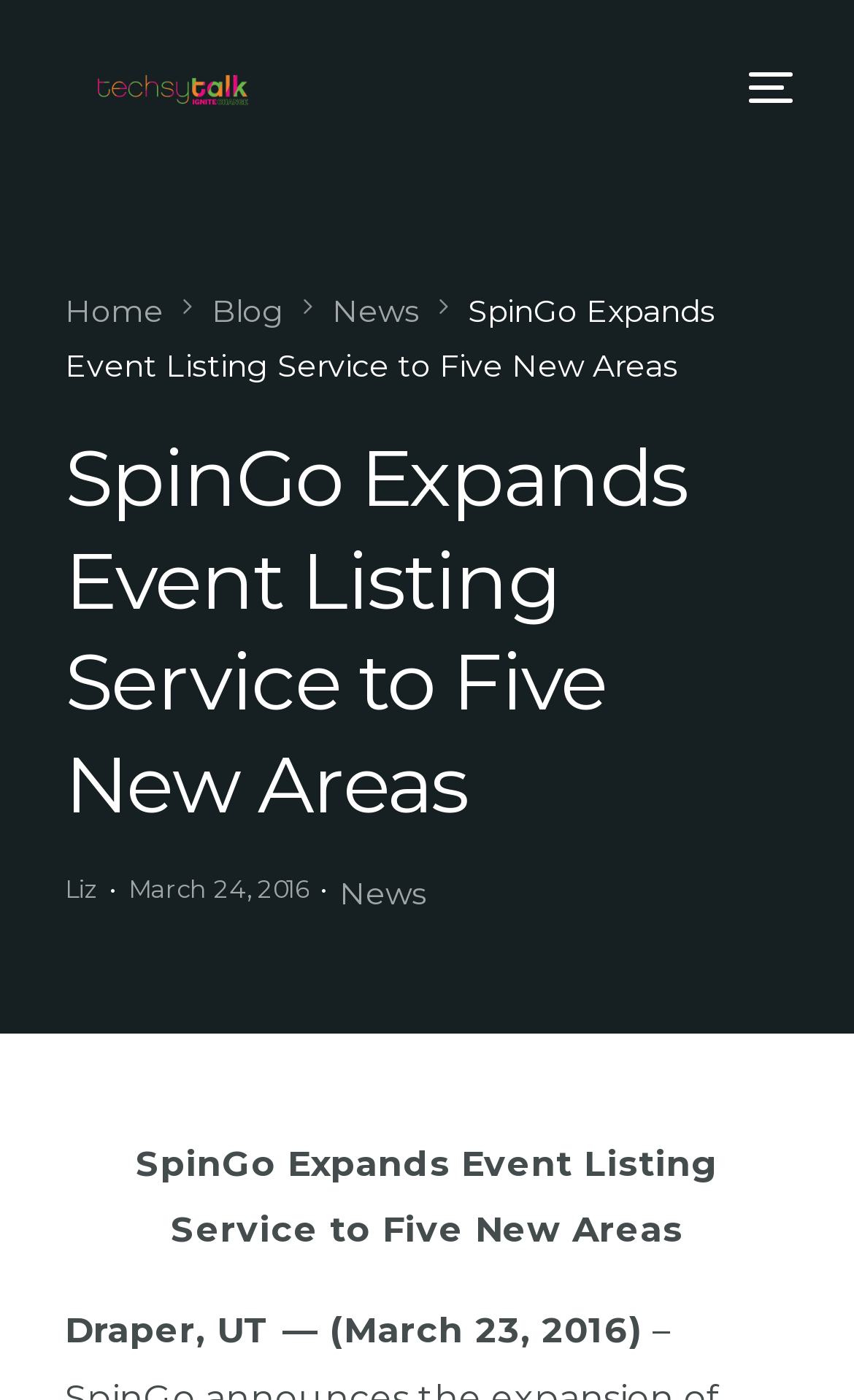Articulate a detailed summary of the webpage's content and design.

The webpage is about SpinGo expanding its event listing service to five new areas, as indicated by the title "SpinGo Expands Event Listing Service to Five New Areas". 

At the top left, there is a link to "techsytalk" accompanied by an image with the same name. On the top right, there are two buttons labeled "mobile-menu". 

Below the top section, there is a navigation menu with links to "Home", "Blog", and "News". 

The main content of the webpage is a news article with the same title as the webpage. The article is written by "Liz" and dated "March 24, 2016". The article has a summary section with a link to "News" and a brief description of the article. 

On the left side, there is a sidebar with links to various sections of the website, including "Home", "Join", "Coaching", "Speaking", "Contact", and "Blog". 

At the bottom of the webpage, there is a link to "Contact Us".